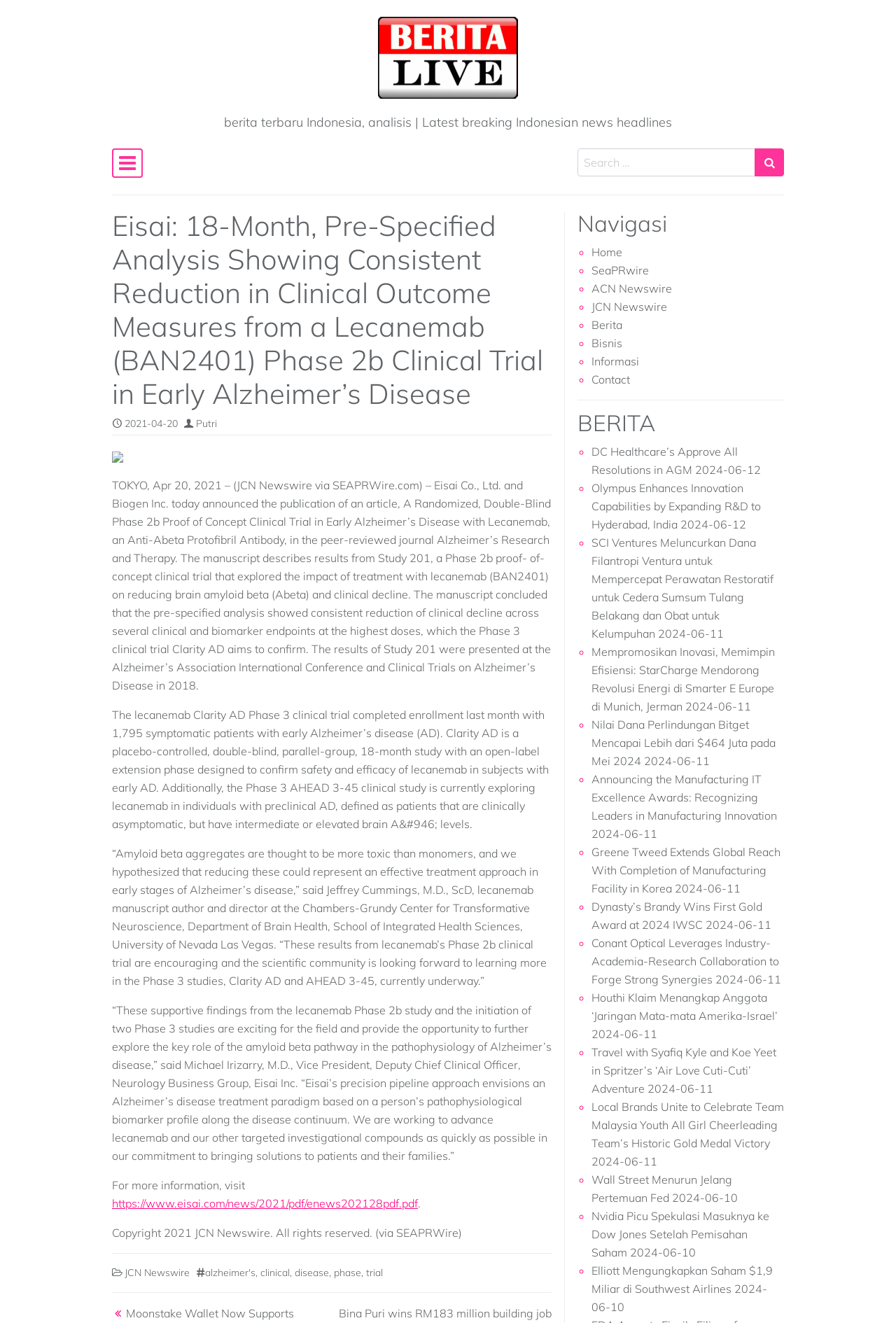Determine the bounding box coordinates of the region that needs to be clicked to achieve the task: "Click the 'Skip to content' link".

[0.124, 0.023, 0.145, 0.033]